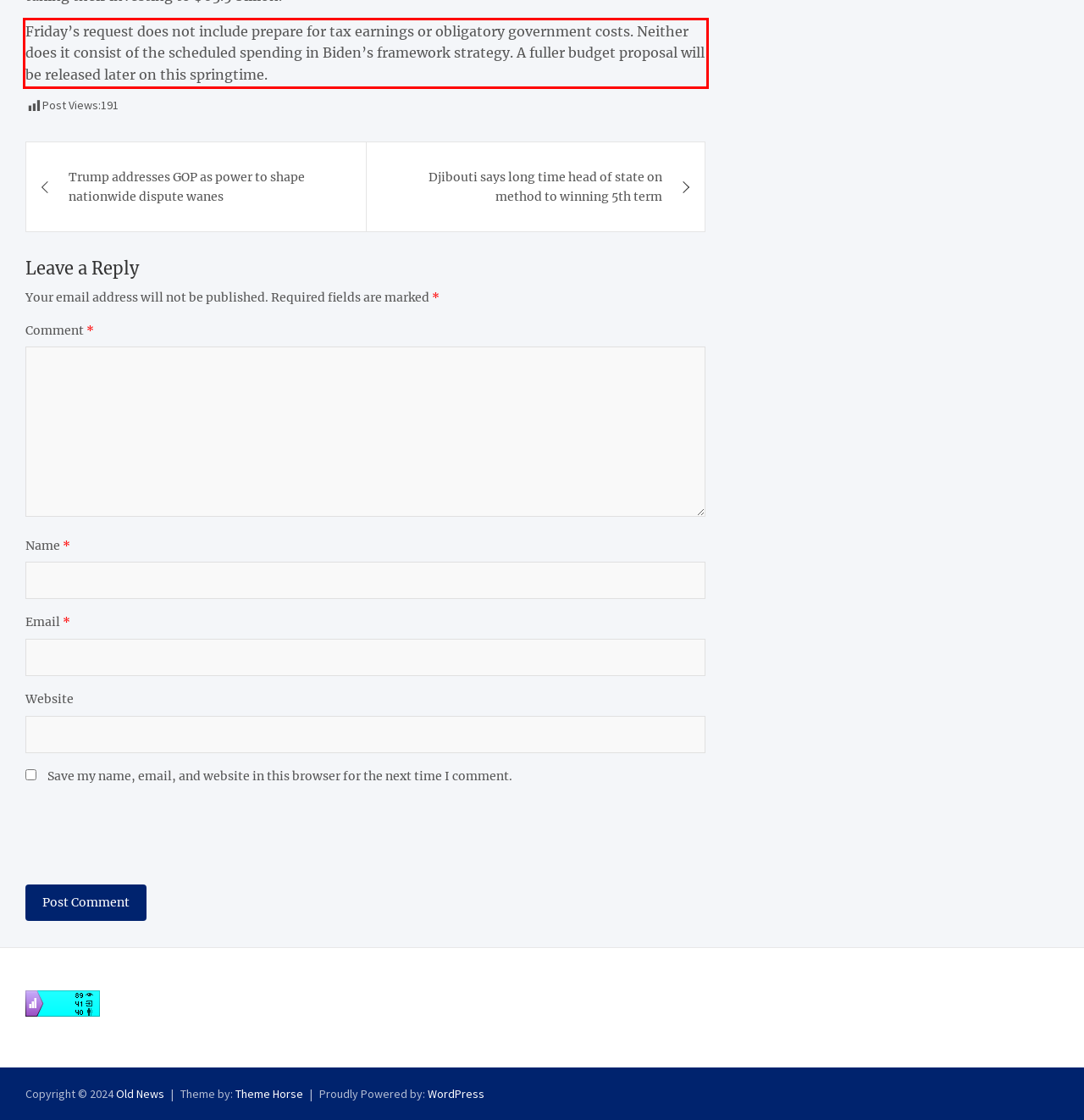Analyze the red bounding box in the provided webpage screenshot and generate the text content contained within.

Friday’s request does not include prepare for tax earnings or obligatory government costs. Neither does it consist of the scheduled spending in Biden’s framework strategy. A fuller budget proposal will be released later on this springtime.